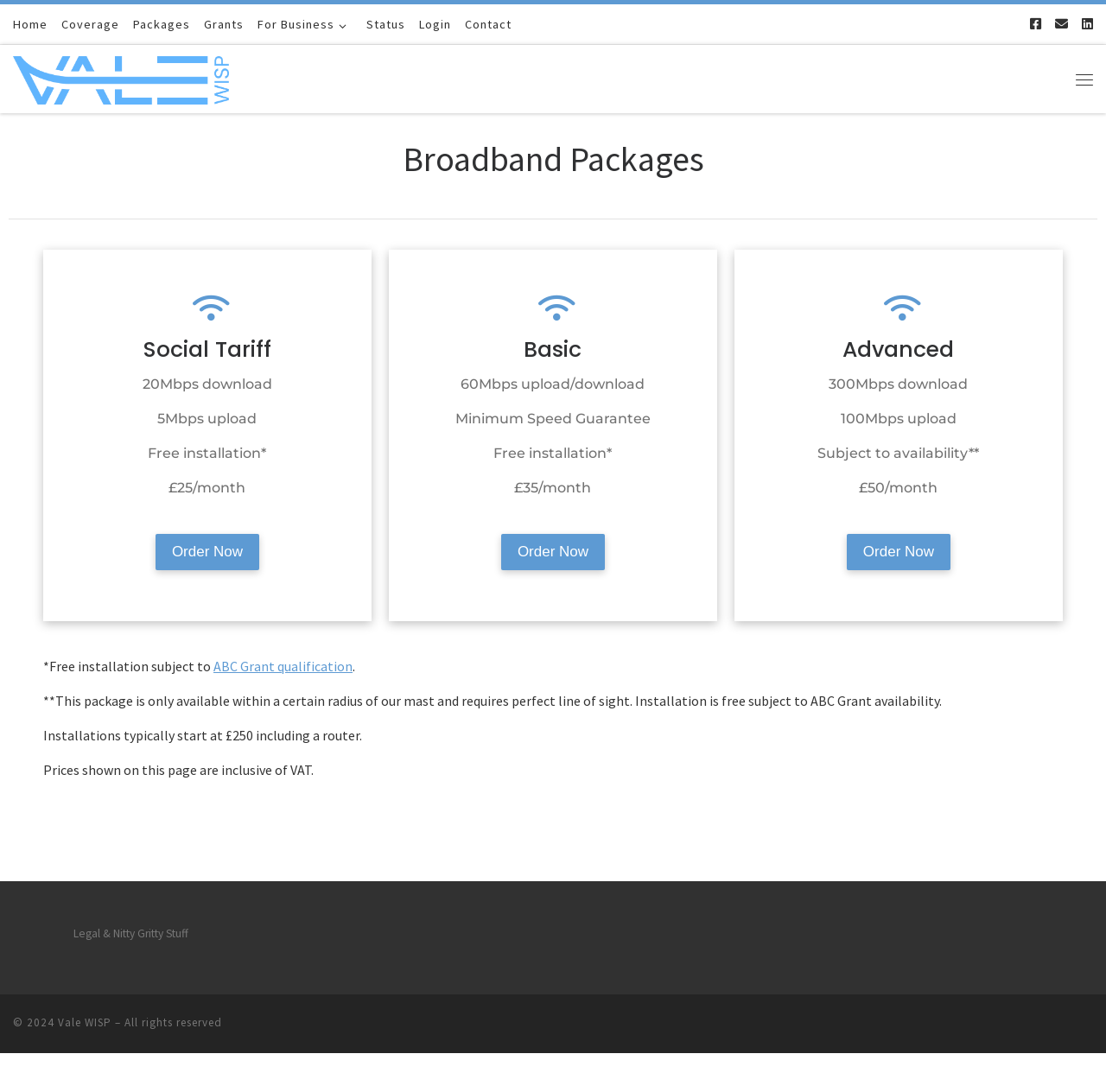How many broadband packages are listed?
Please respond to the question with a detailed and thorough explanation.

I counted the number of packages by looking at the headings 'Social Tariff', 'Basic', and 'Advanced', which are listed as separate broadband packages.